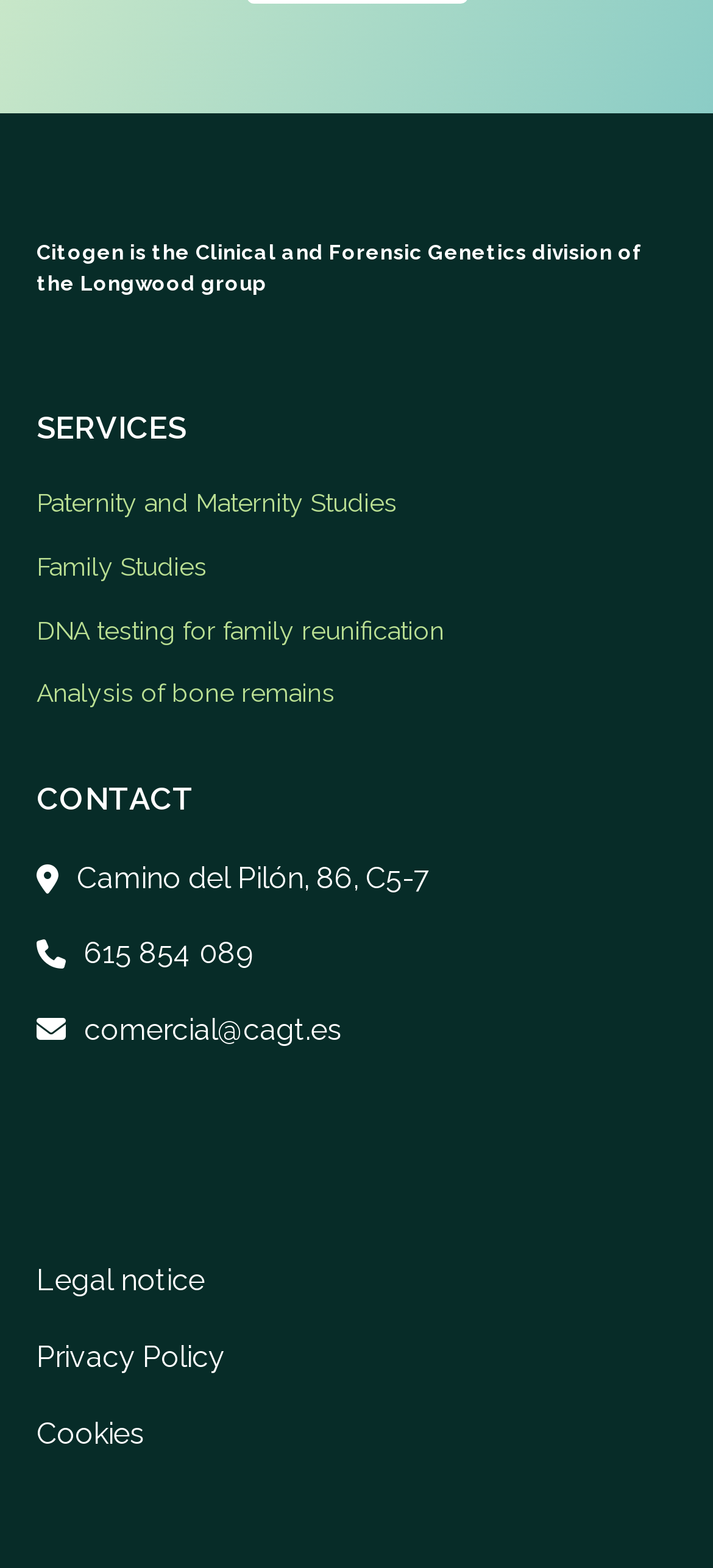Can you find the bounding box coordinates of the area I should click to execute the following instruction: "View contact information"?

[0.051, 0.498, 0.274, 0.521]